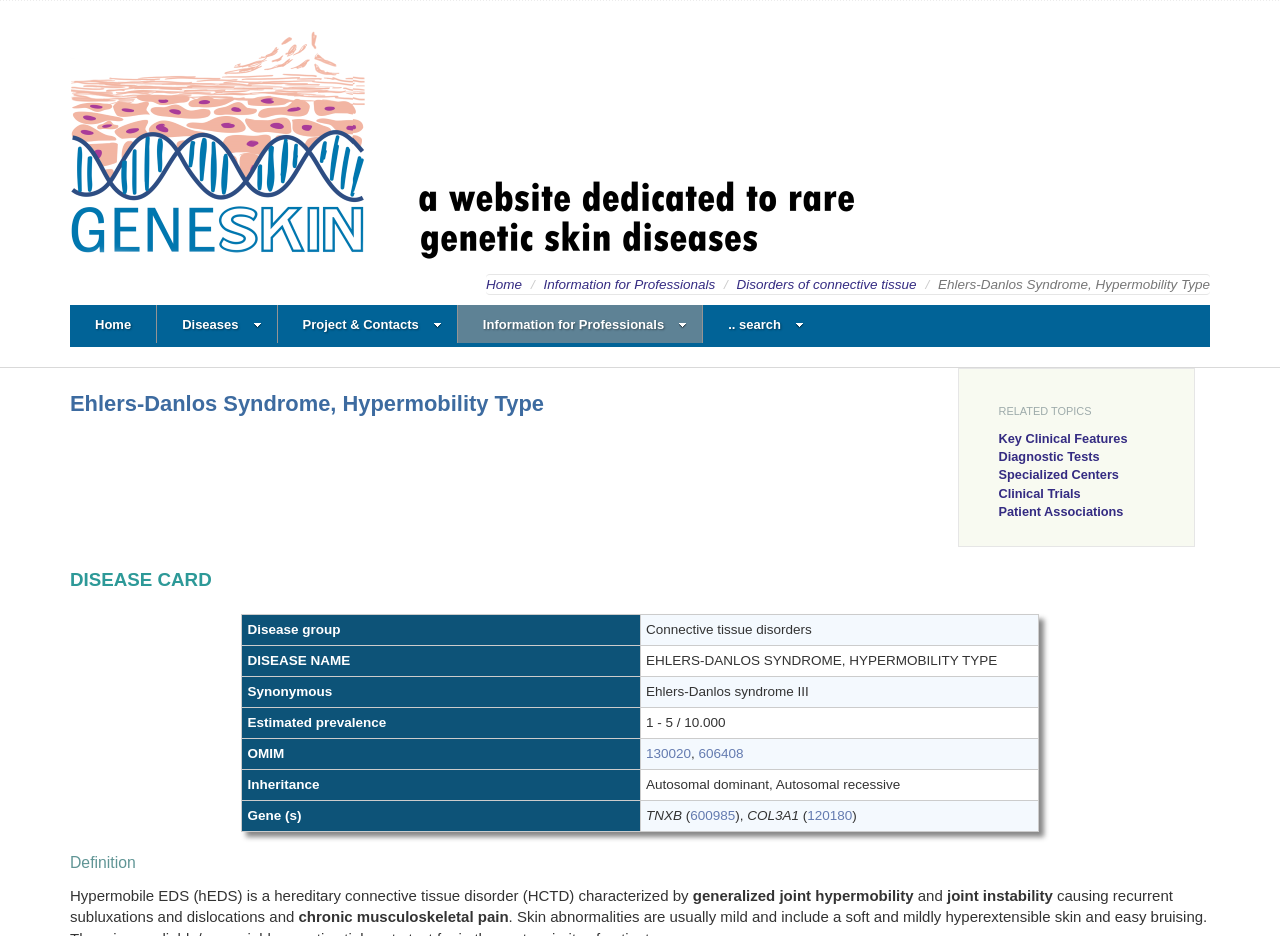Pinpoint the bounding box coordinates of the element that must be clicked to accomplish the following instruction: "Read the 'Definition'". The coordinates should be in the format of four float numbers between 0 and 1, i.e., [left, top, right, bottom].

[0.055, 0.91, 0.945, 0.934]